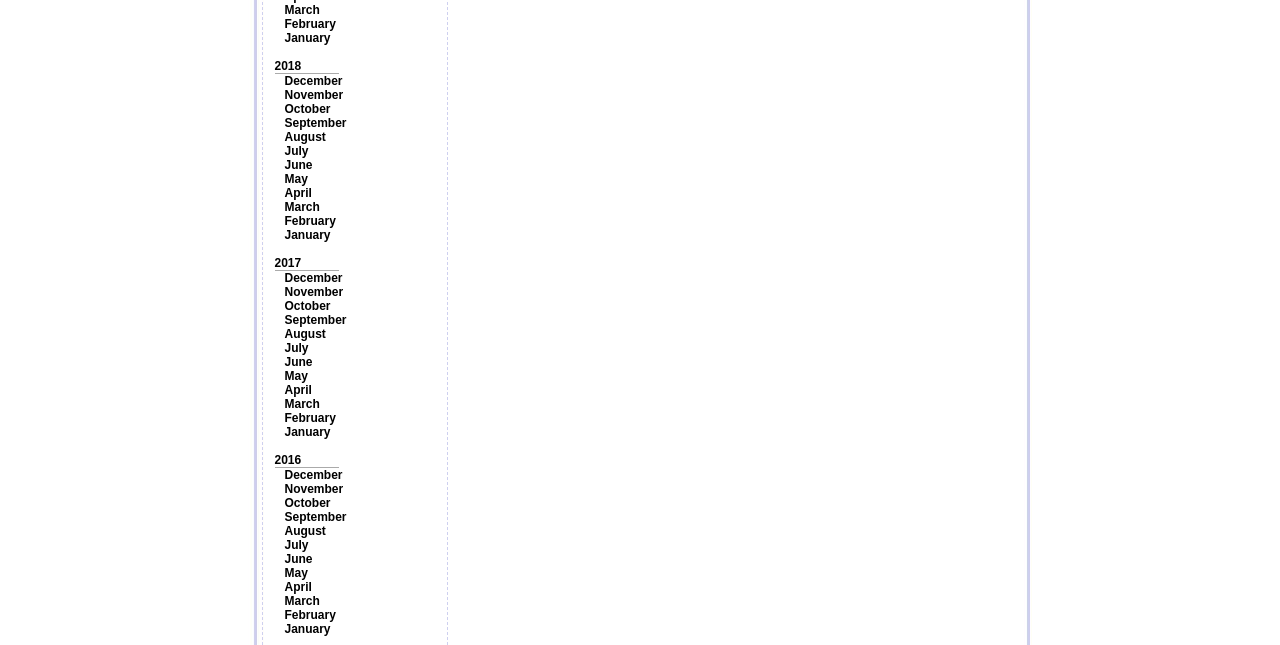Utilize the information from the image to answer the question in detail:
How many years are listed on the webpage?

By examining the links on the webpage, I counted a total of three years listed: 2016, 2017, and 2018.